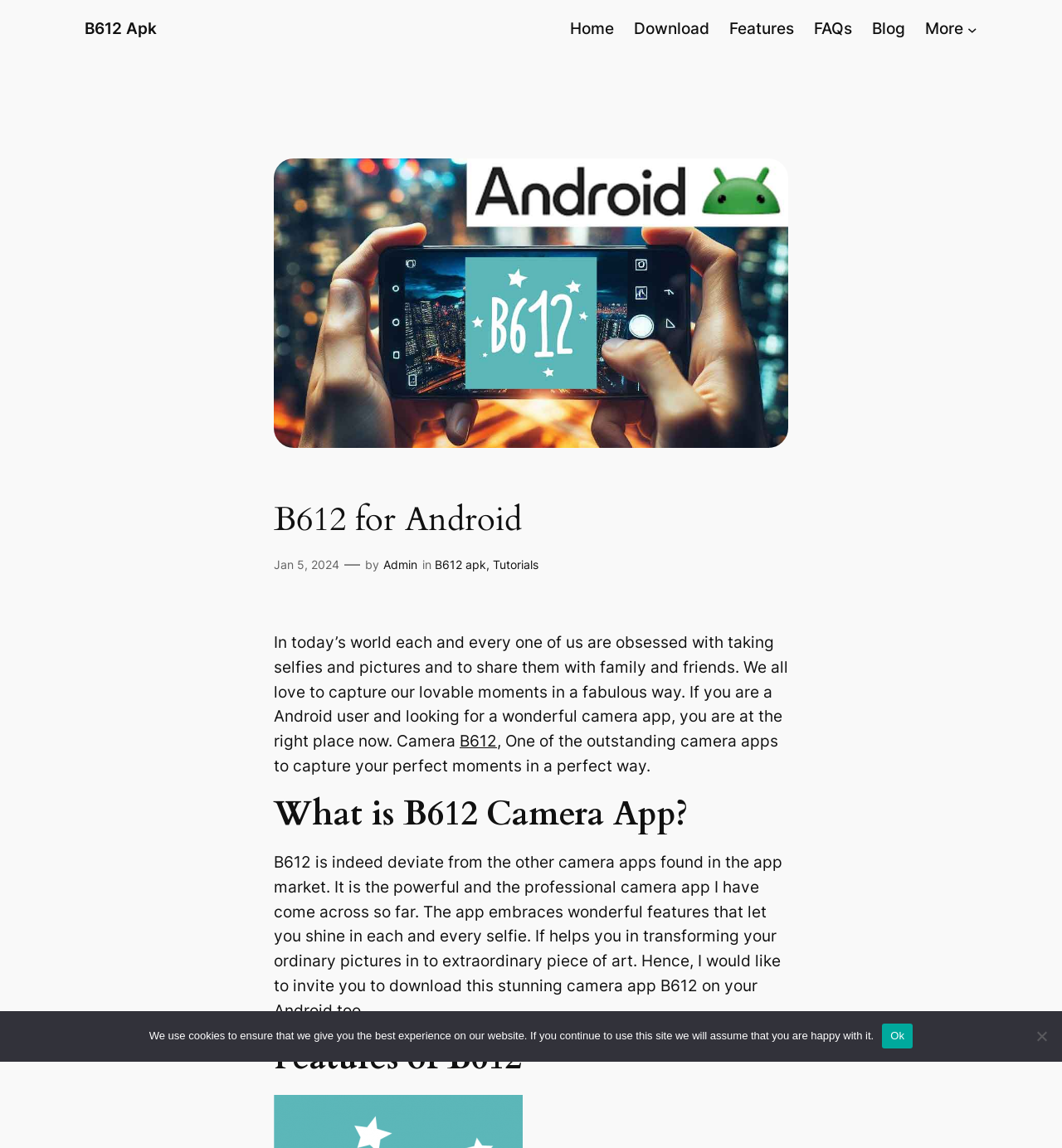Extract the top-level heading from the webpage and provide its text.

B612 for Android